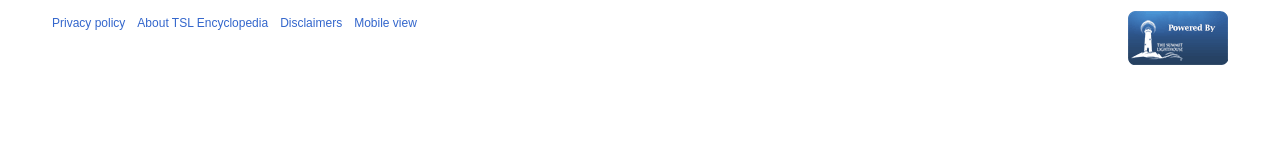Provide the bounding box coordinates of the HTML element described by the text: "Mobile view". The coordinates should be in the format [left, top, right, bottom] with values between 0 and 1.

[0.277, 0.101, 0.326, 0.193]